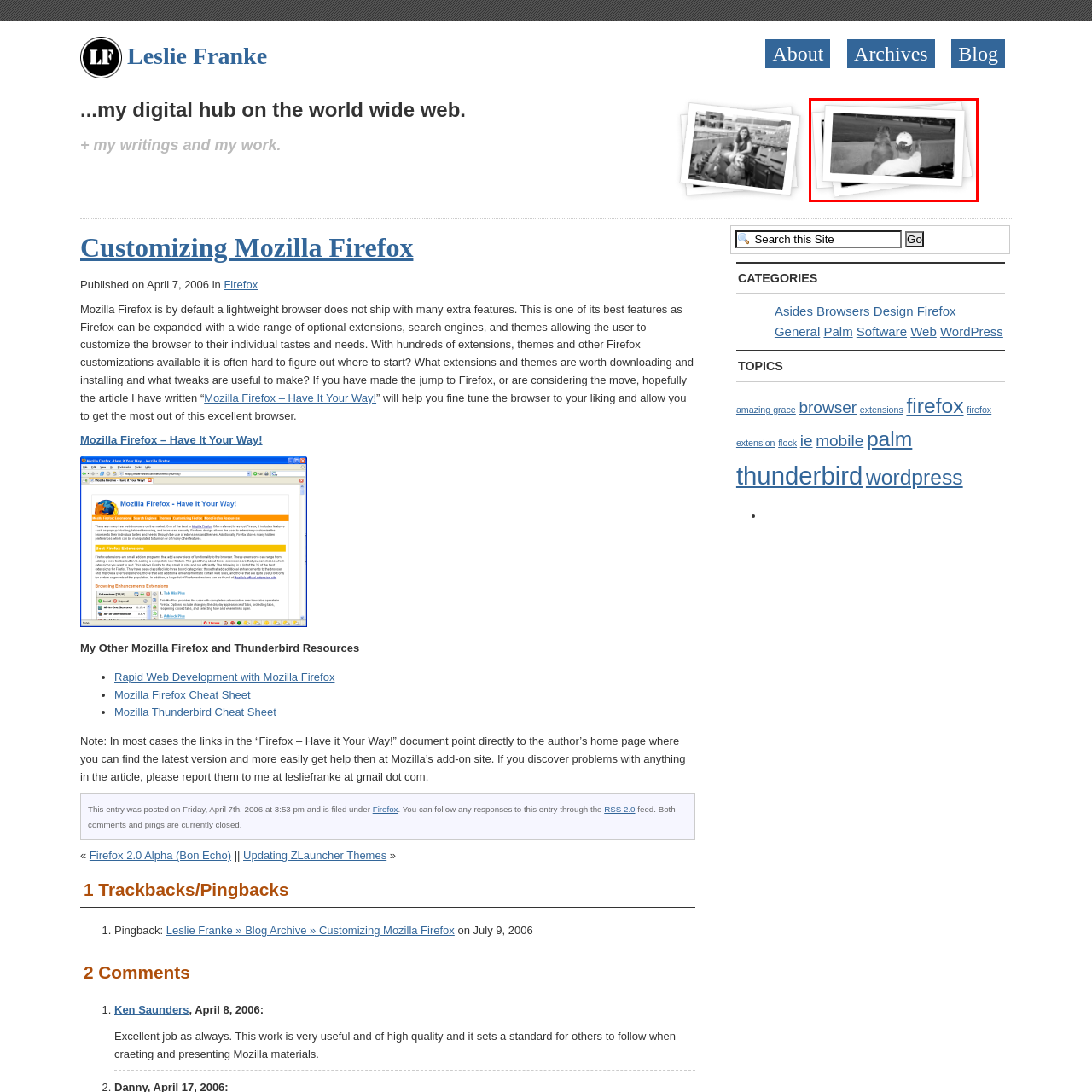What is the atmosphere of the scene?
Please review the image inside the red bounding box and answer using a single word or phrase.

Serene and companionable